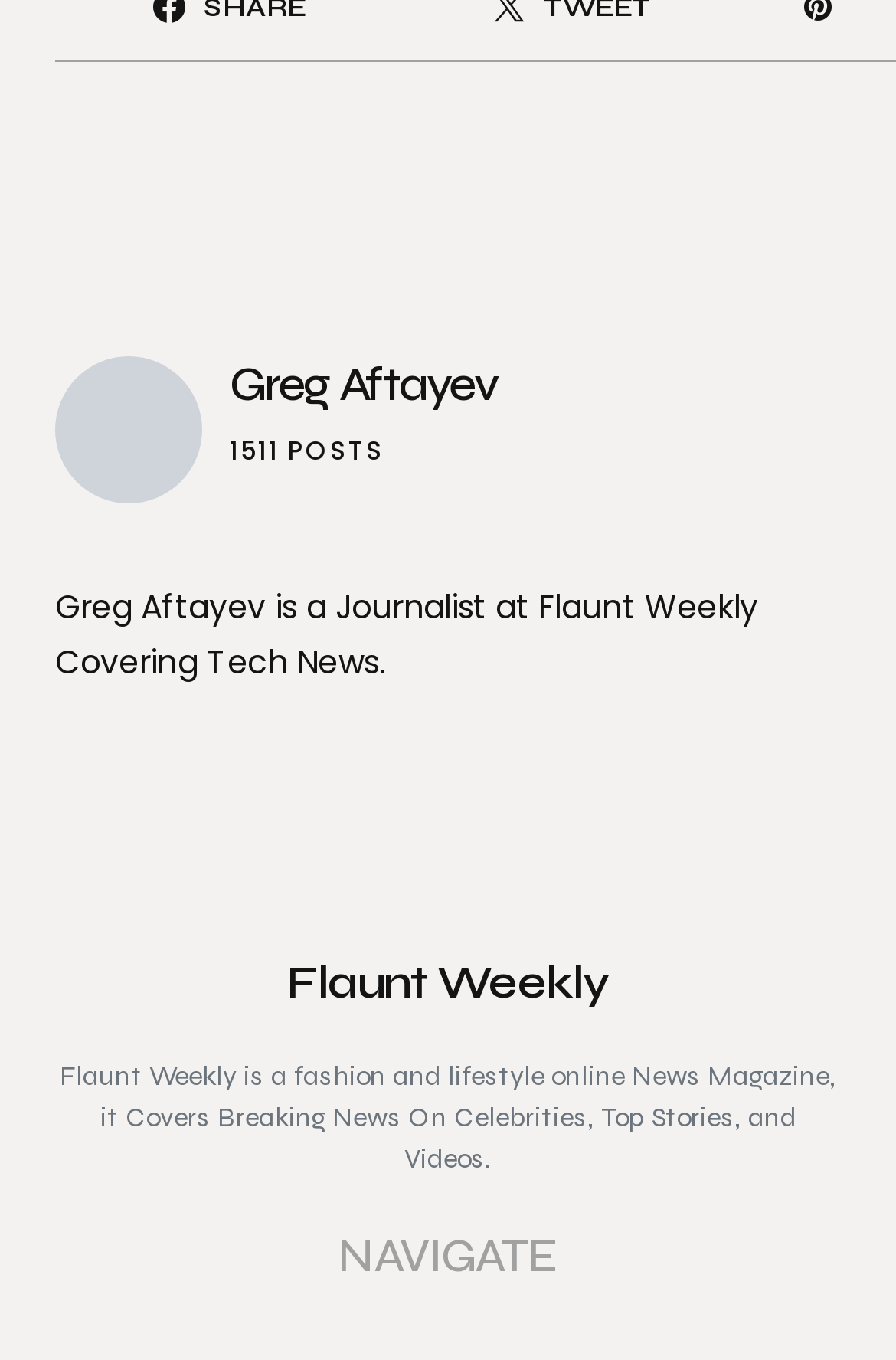Using the information in the image, give a comprehensive answer to the question: 
What is the category of news covered by Greg Aftayev?

I found the answer by looking at the text 'Greg Aftayev is a Journalist at Flaunt Weekly Covering Tech News.' which indicates that Greg Aftayev covers Tech News.